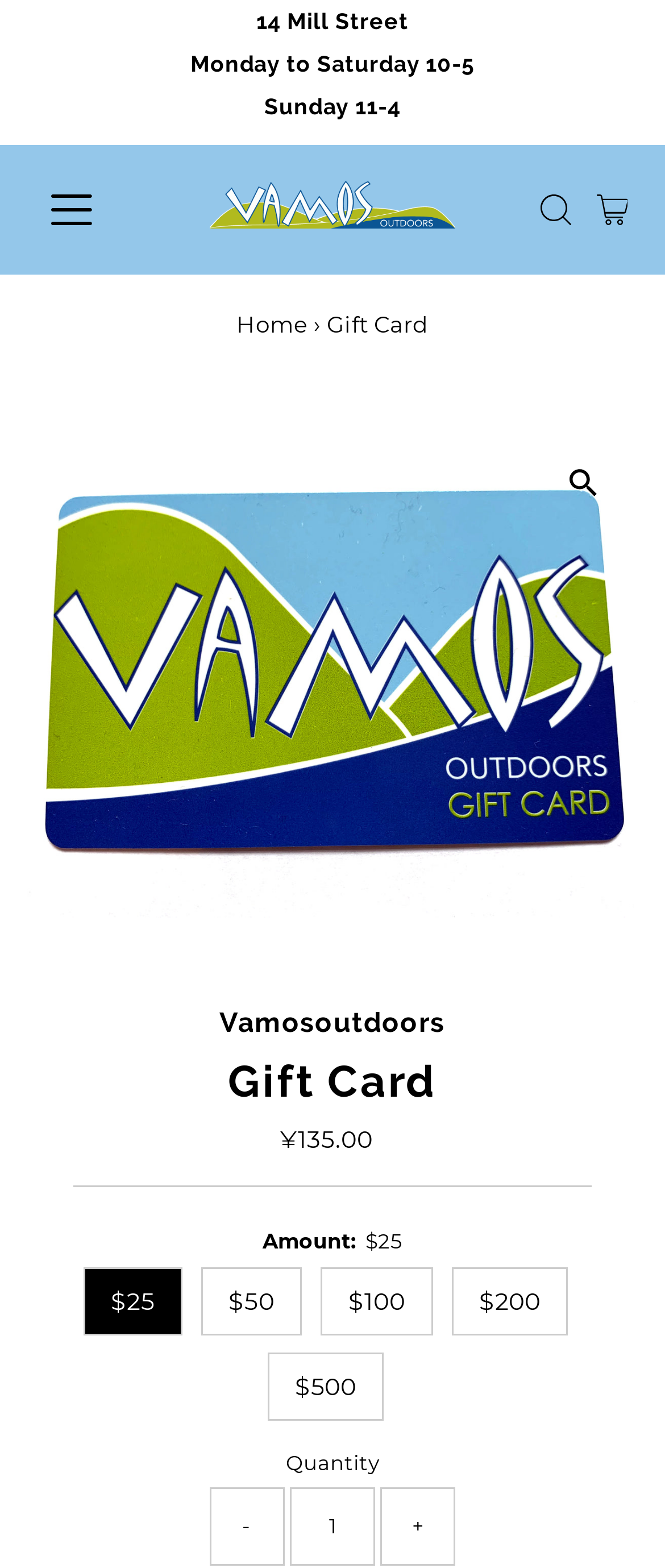Could you highlight the region that needs to be clicked to execute the instruction: "Click to zoom"?

[0.819, 0.283, 0.934, 0.332]